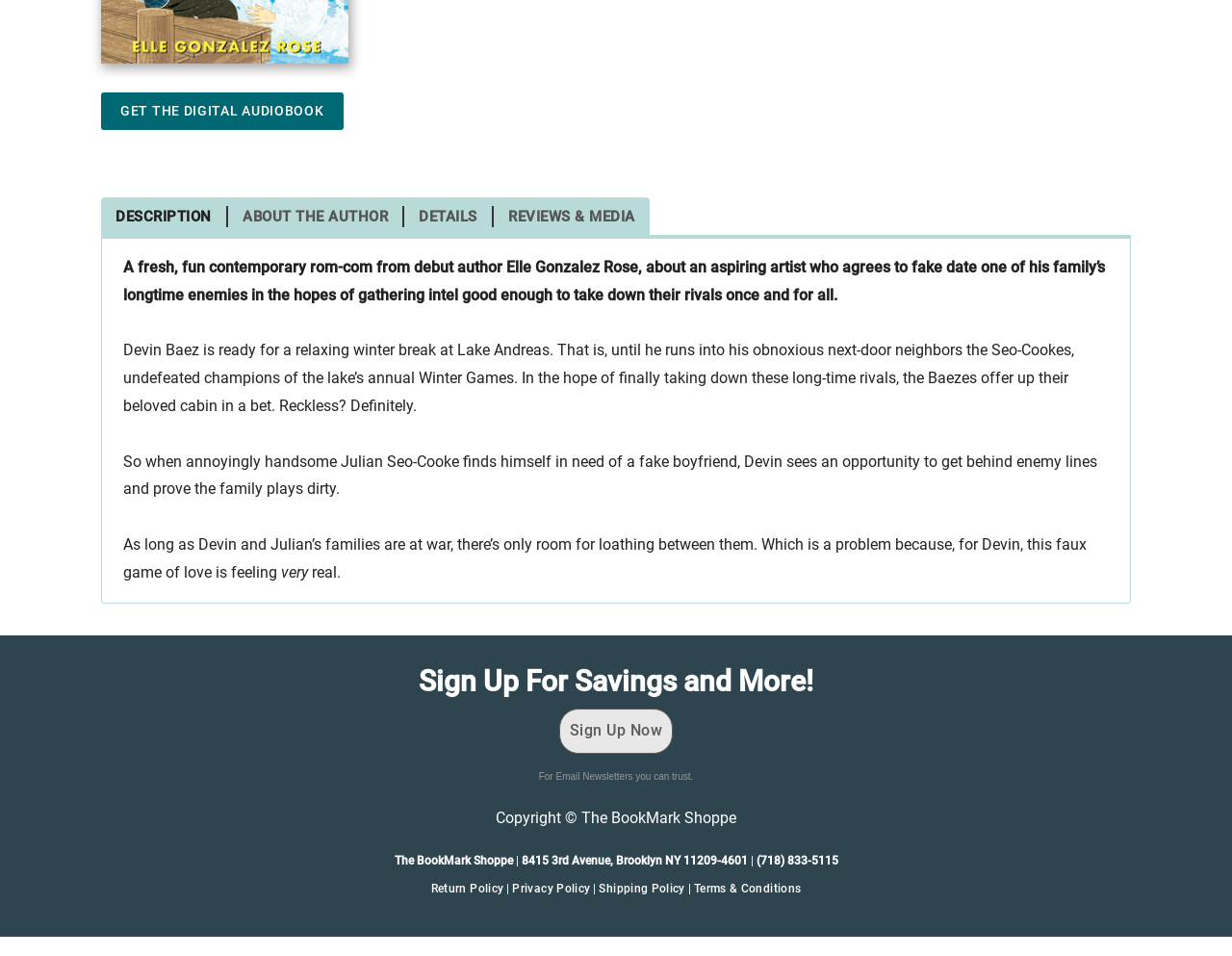Extract the bounding box coordinates for the UI element described as: "ART".

None